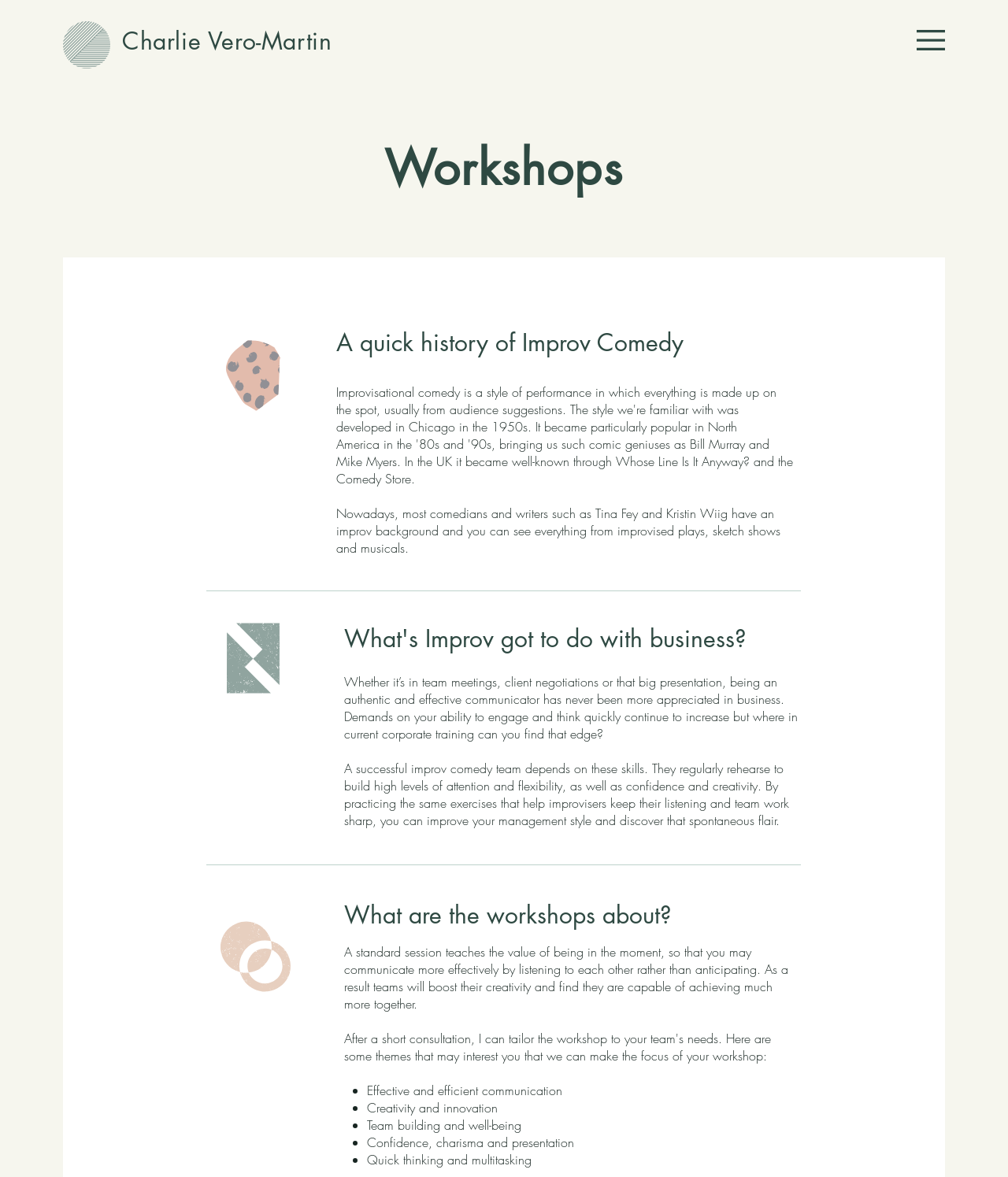Find the bounding box coordinates for the HTML element described in this sentence: "Charlie Vero-Martin". Provide the coordinates as four float numbers between 0 and 1, in the format [left, top, right, bottom].

[0.121, 0.021, 0.329, 0.048]